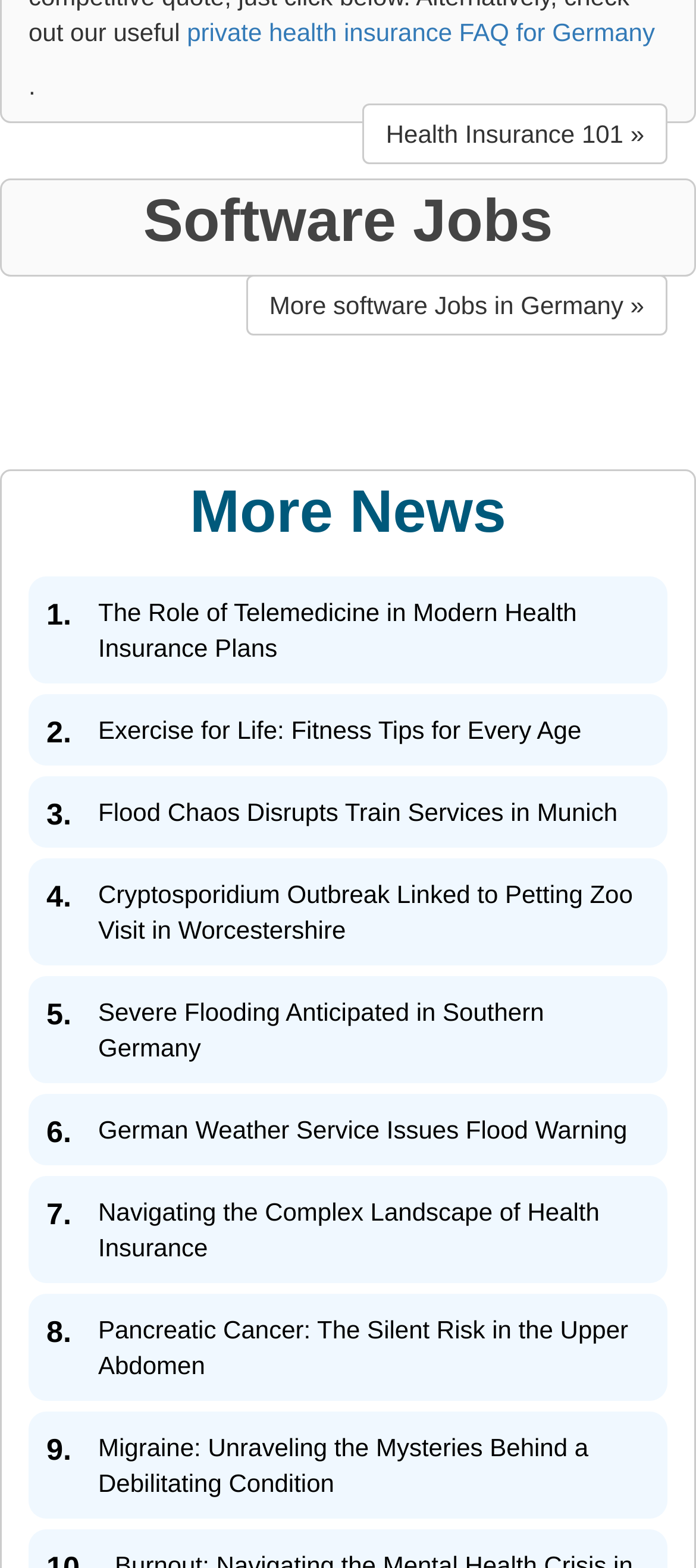Based on the image, provide a detailed response to the question:
How many links are there on the webpage?

There are 10 links on the webpage, each with a number from 5 to 10, and three additional links with the same text 'Pancreatic Cancer: The Silent Risk in the Upper Abdomen'.